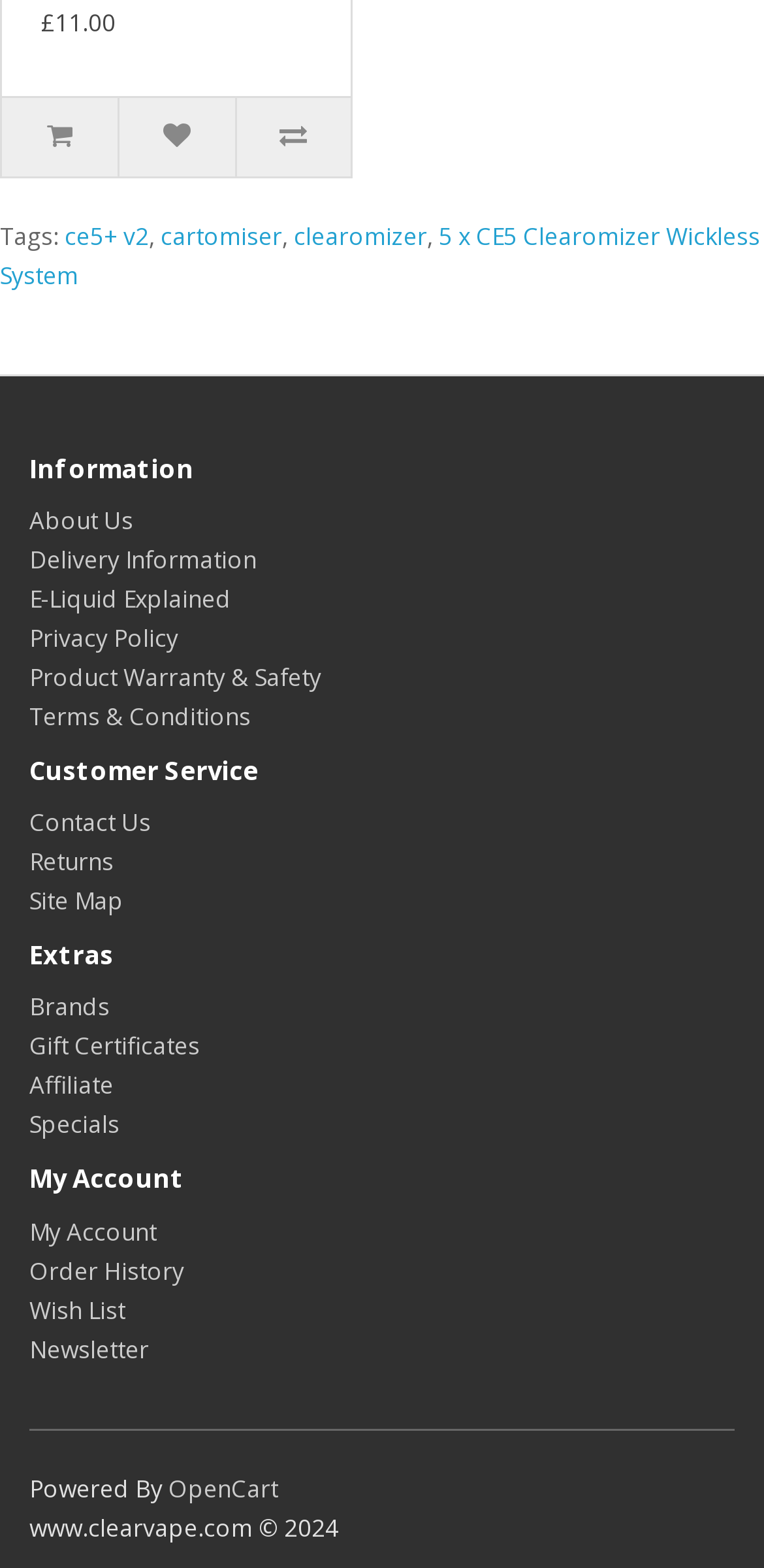Show me the bounding box coordinates of the clickable region to achieve the task as per the instruction: "View order history".

[0.038, 0.8, 0.241, 0.821]